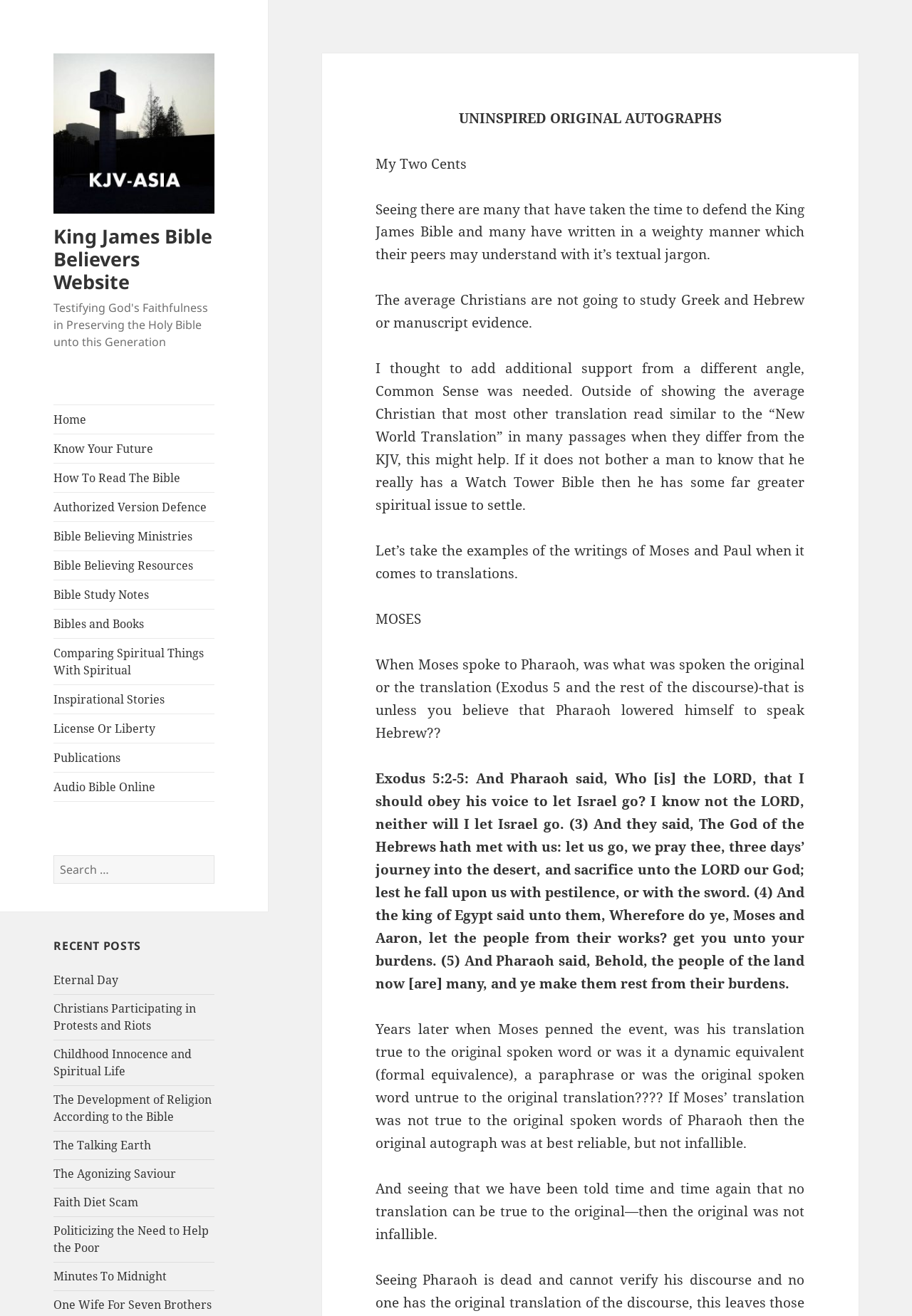Pinpoint the bounding box coordinates of the element that must be clicked to accomplish the following instruction: "Click on the 'Authorized Version Defence' link". The coordinates should be in the format of four float numbers between 0 and 1, i.e., [left, top, right, bottom].

[0.059, 0.374, 0.235, 0.396]